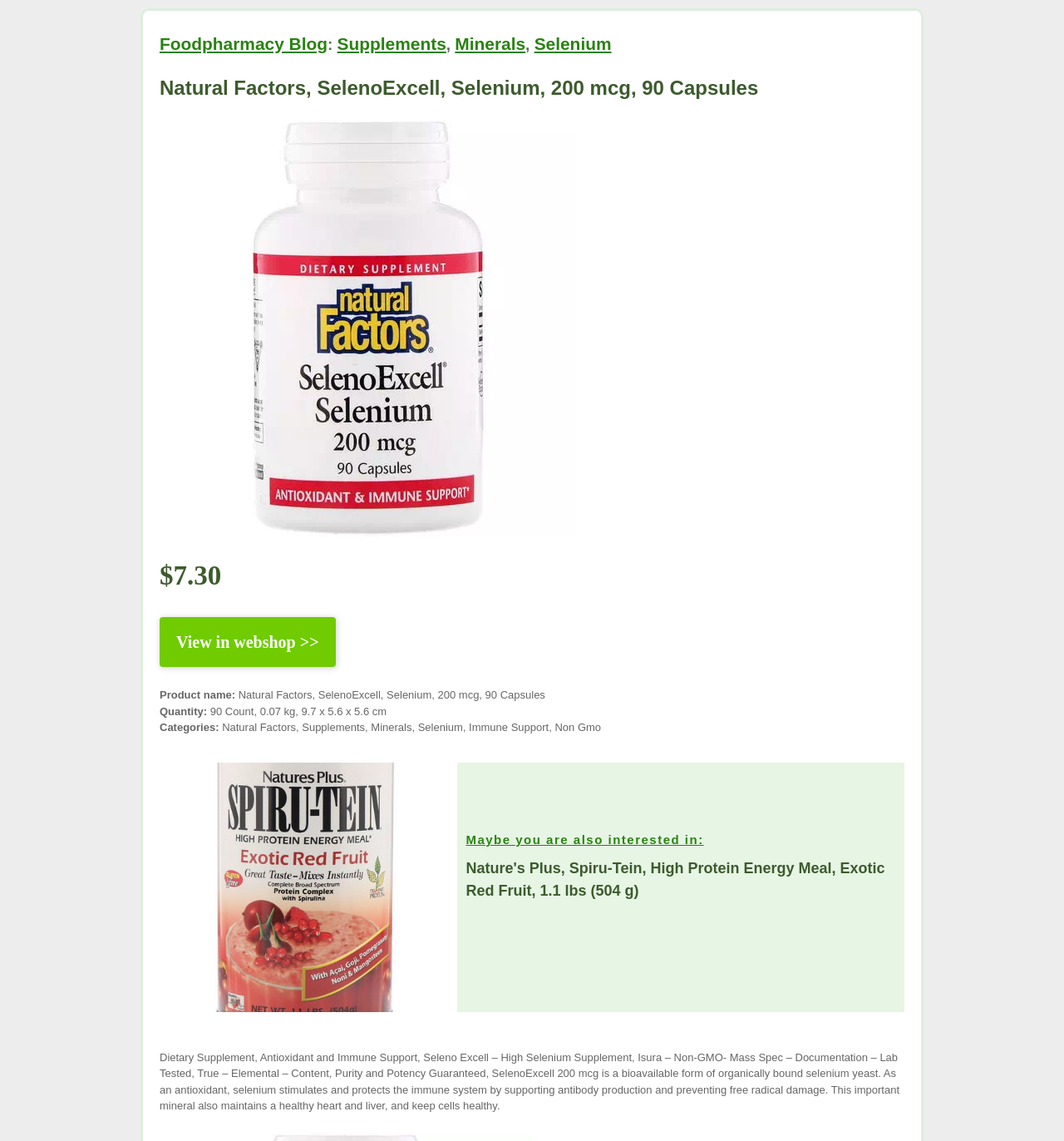What is the function of selenium?
Please use the image to provide an in-depth answer to the question.

I found the function of selenium by looking at the product description which states 'As an antioxidant, selenium stimulates and protects the immune system by supporting antibody production and preventing free radical damage.'